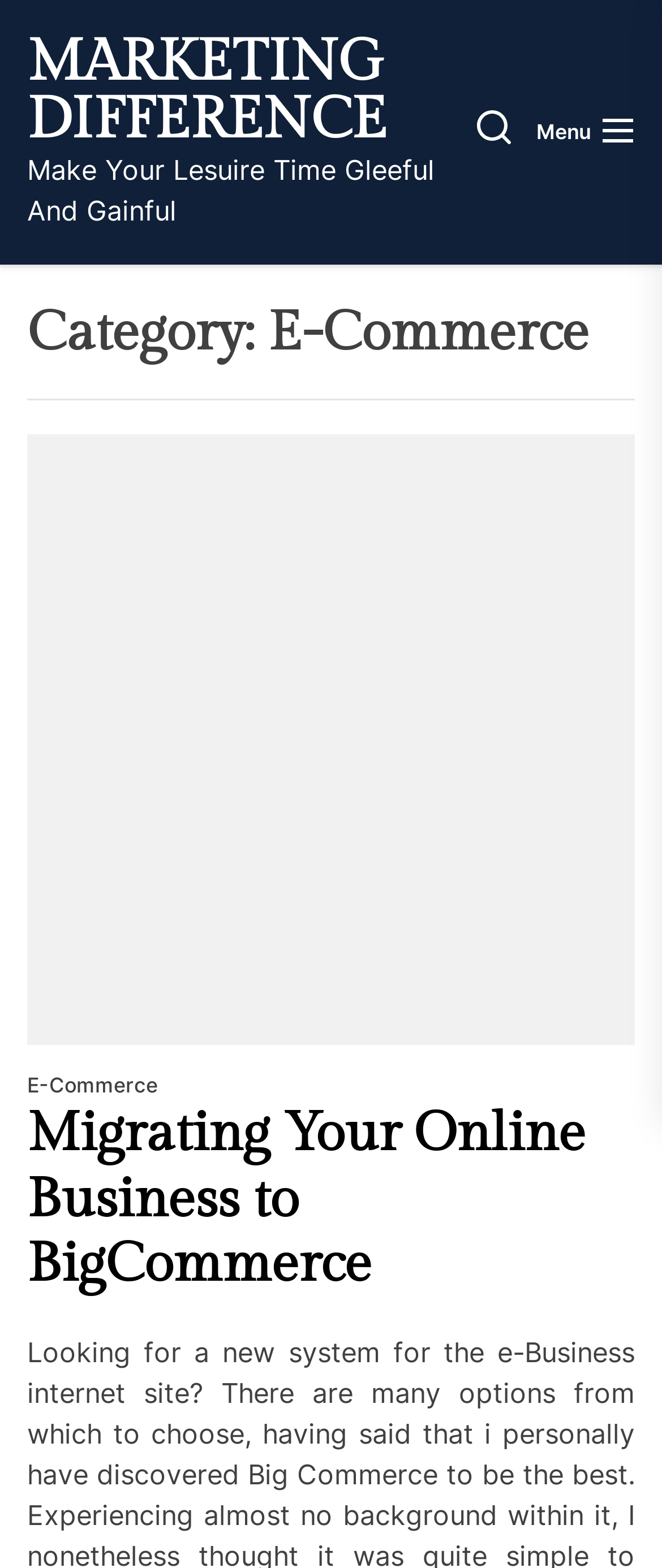Produce a meticulous description of the webpage.

The webpage is about E-Commerce and marketing, with a focus on making leisure time gleeful and gainful. At the top, there is a link "MARKETING DIFFERENCE" followed by a static text "Make Your Lesuire Time Gleeful And Gainful". 

To the right of these elements, there are two buttons, one with no label and another labeled "Menu". 

Below these top elements, there is a heading "Category: E-Commerce" that spans the width of the page. Under this heading, there is a section with a link "E-Commerce" on the left, and a heading "Migrating Your Online Business to BigCommerce" on the right. The latter heading has a corresponding link with the same text below it.